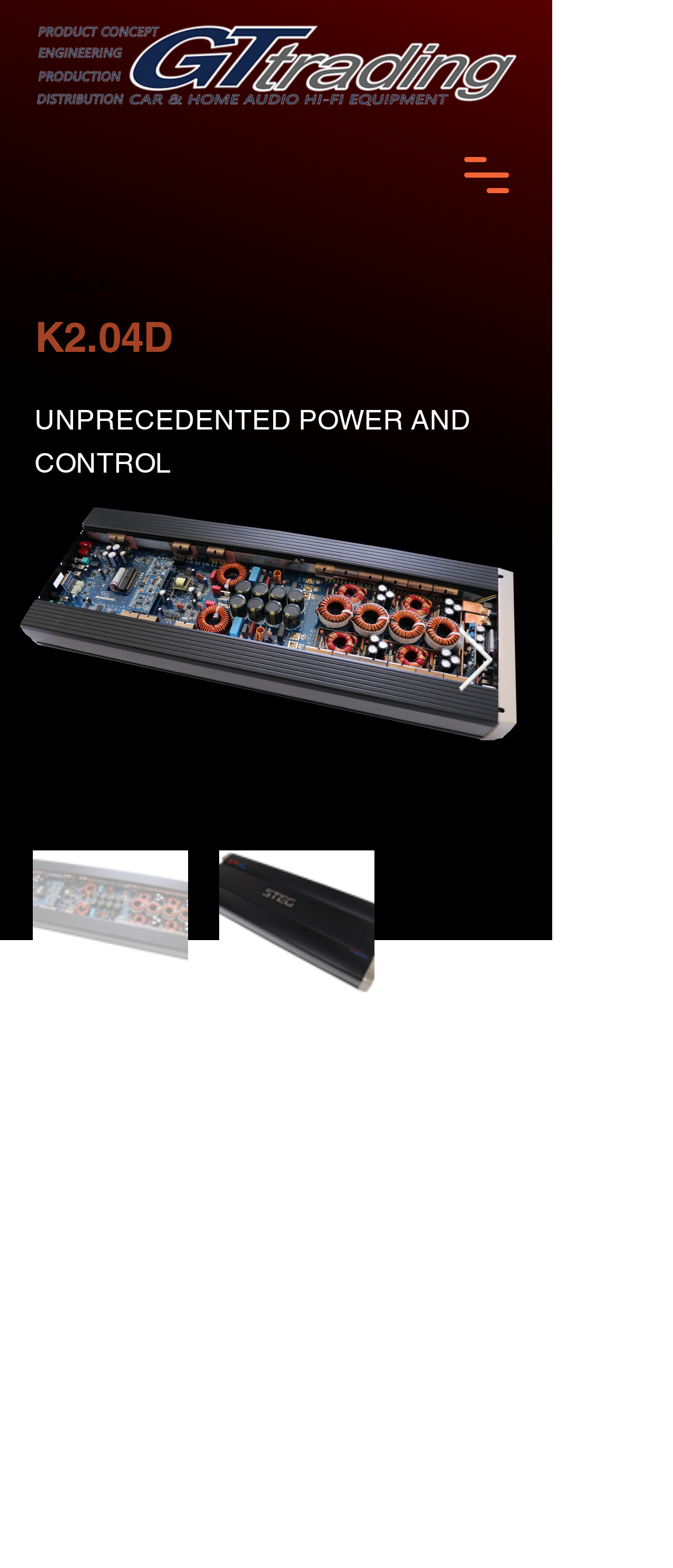Give a one-word or short phrase answer to this question: 
How many buttons are there on the webpage?

3